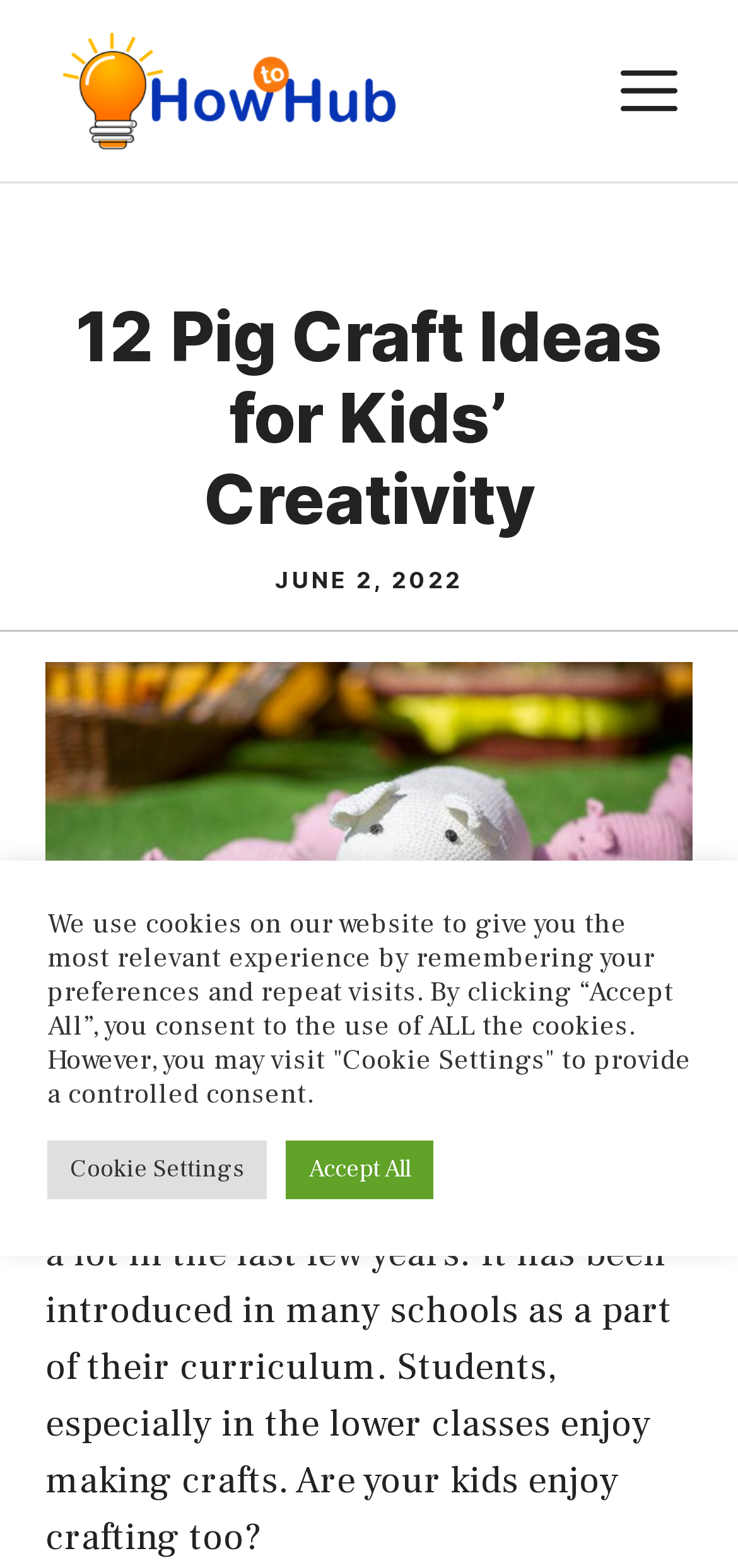Please identify and generate the text content of the webpage's main heading.

12 Pig Craft Ideas for Kids’ Creativity